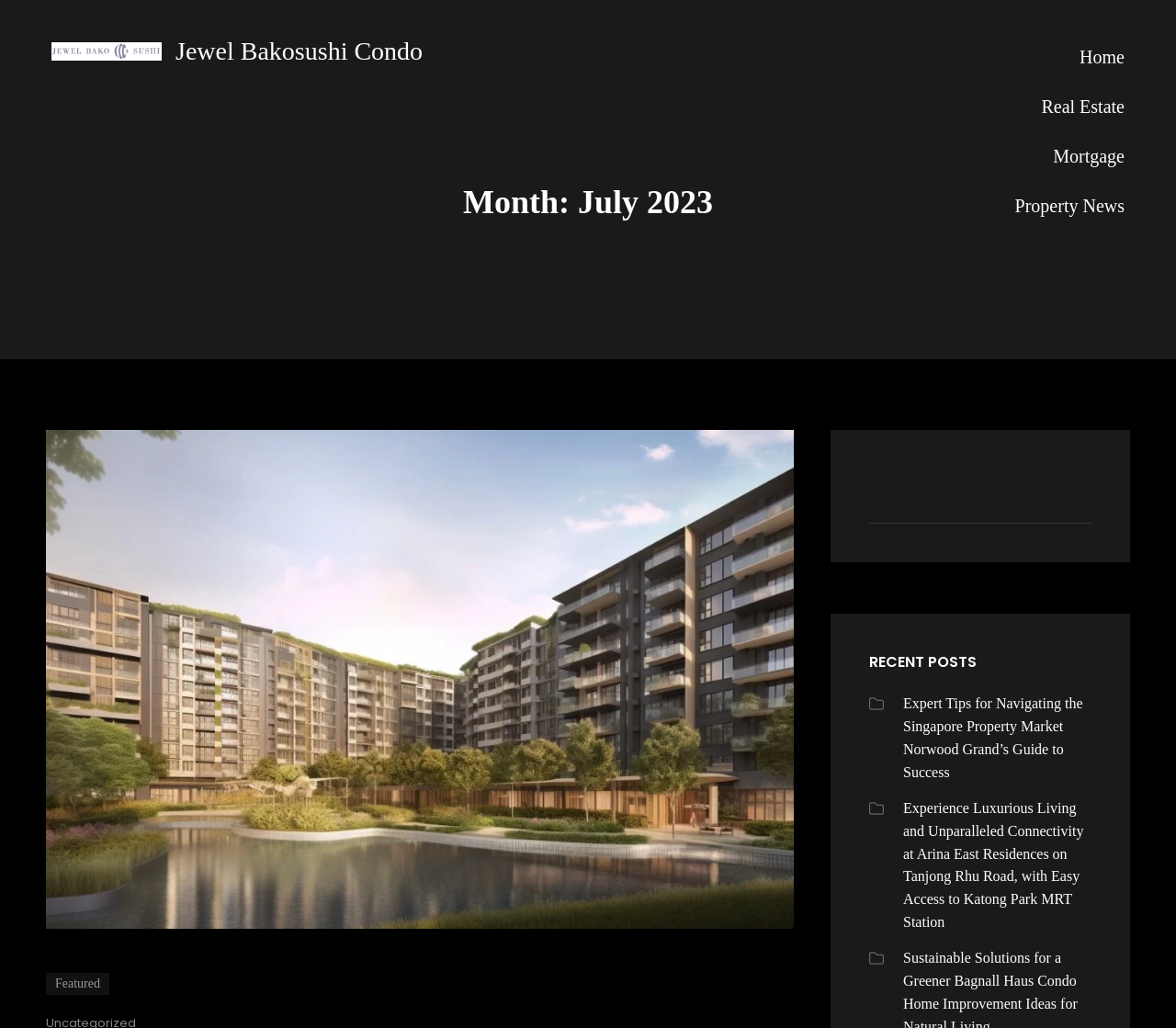Locate the bounding box coordinates of the clickable part needed for the task: "View Experience Luxurious Living and Unparalleled Connectivity at Arina East Residences".

[0.768, 0.778, 0.921, 0.905]